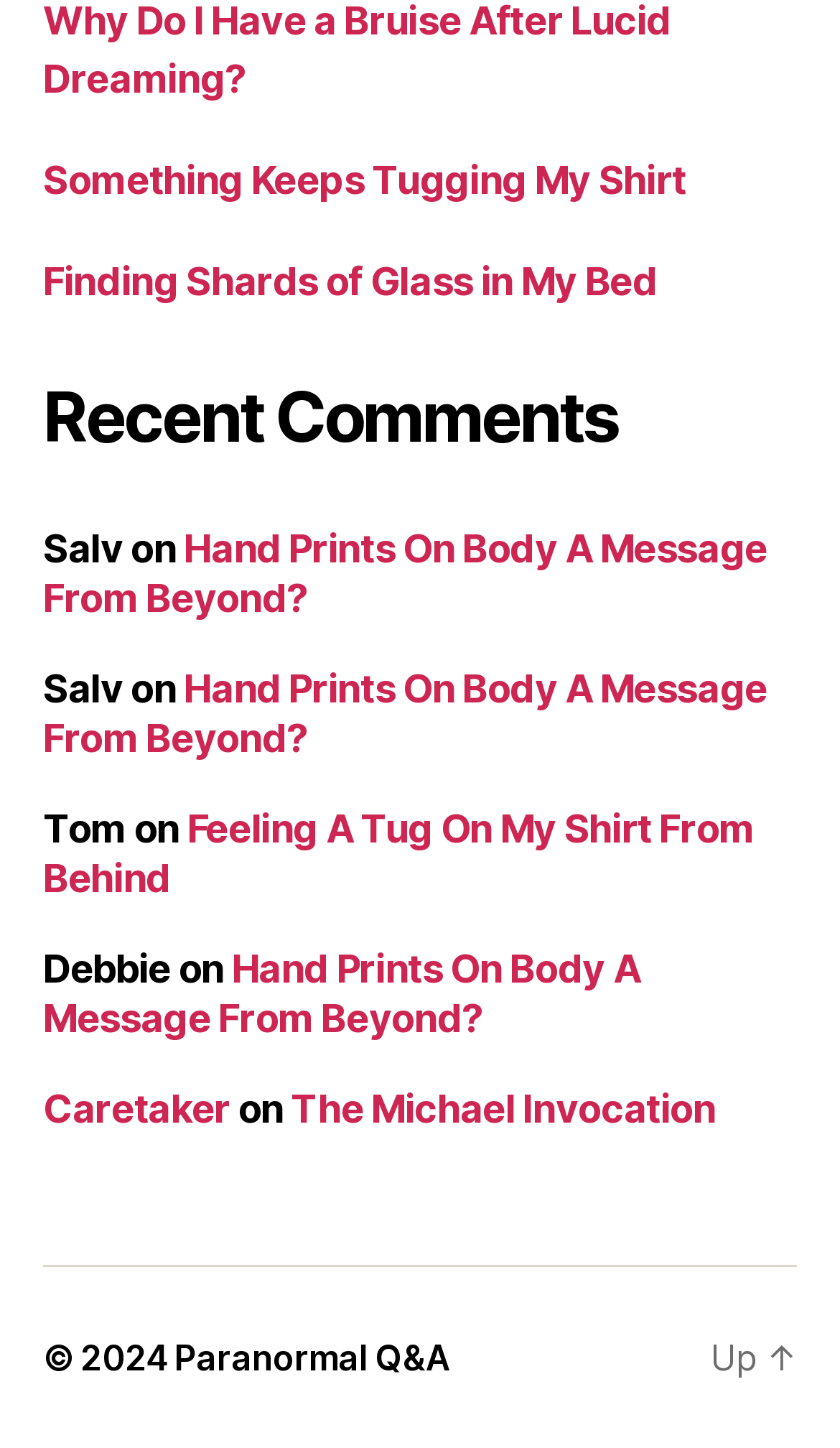Highlight the bounding box coordinates of the element that should be clicked to carry out the following instruction: "Check Venue Hire". The coordinates must be given as four float numbers ranging from 0 to 1, i.e., [left, top, right, bottom].

None